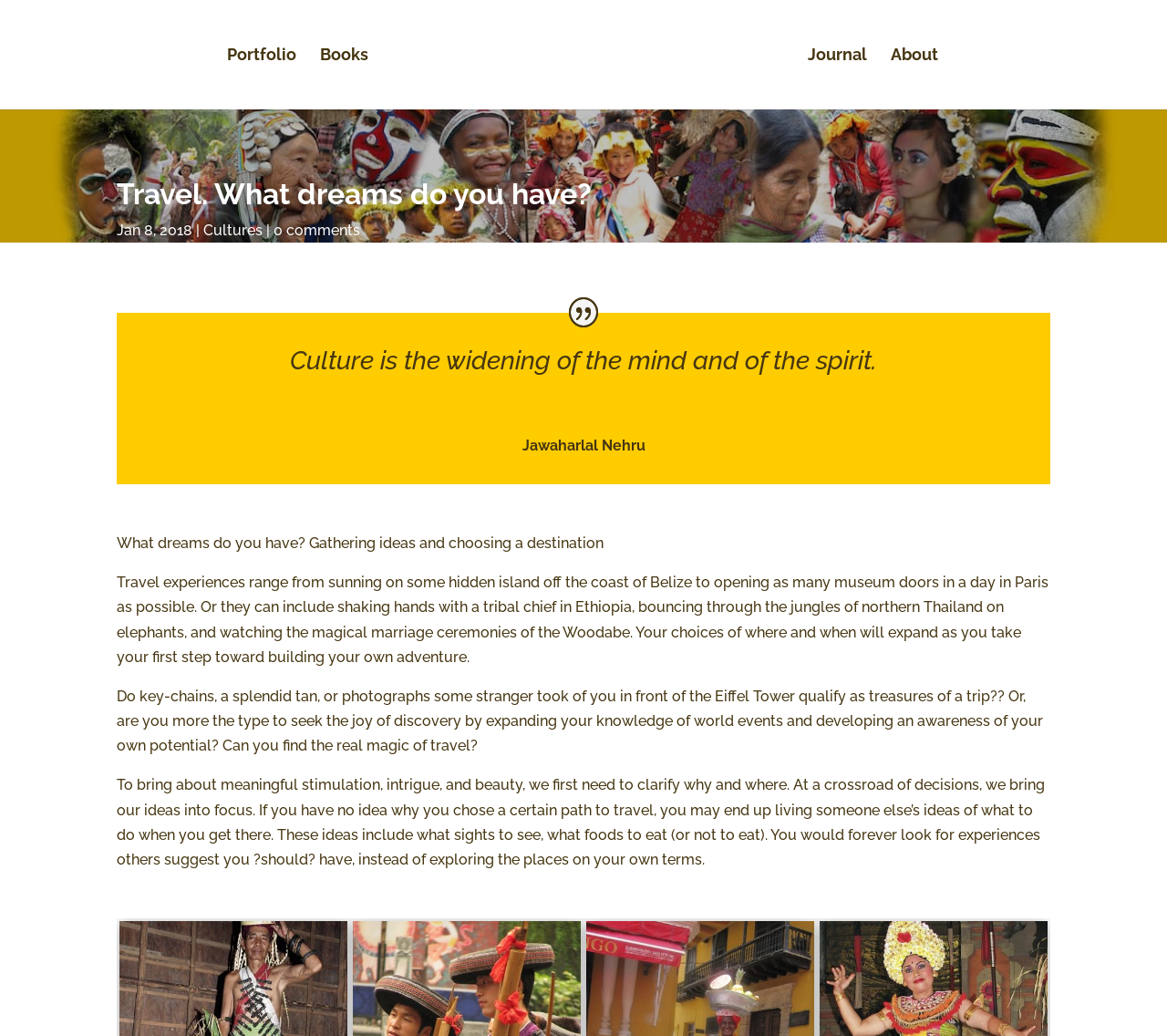Please provide a detailed answer to the question below based on the screenshot: 
What is the profession of Jackie Chase?

By looking at the link element with the text 'Jackie Chase | Traveler · Photojournalist · Author', we can determine that Jackie Chase is a Traveler, Photojournalist, and Author.